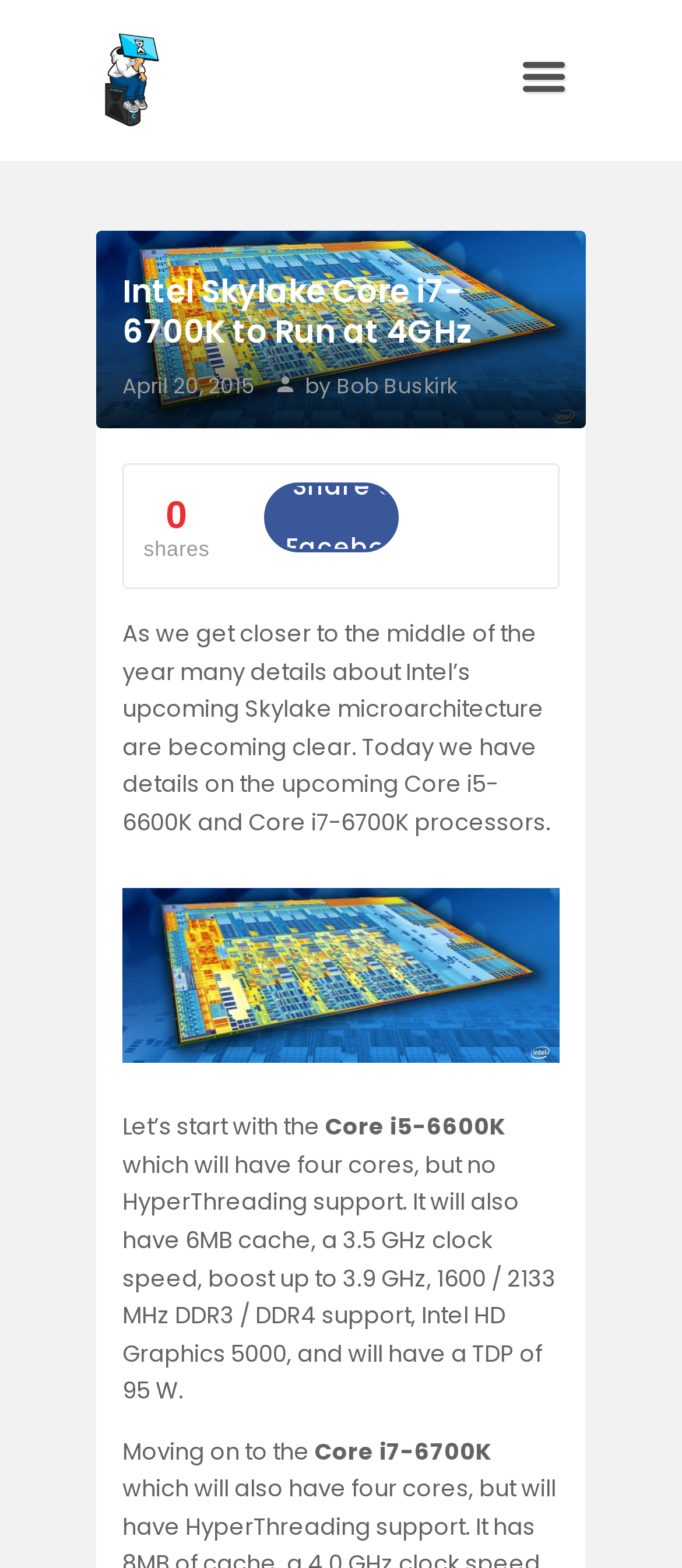Determine the bounding box for the HTML element described here: "parent_node: Home title="Scroll to top"". The coordinates should be given as [left, top, right, bottom] with each number being a float between 0 and 1.

[0.917, 0.769, 0.983, 0.798]